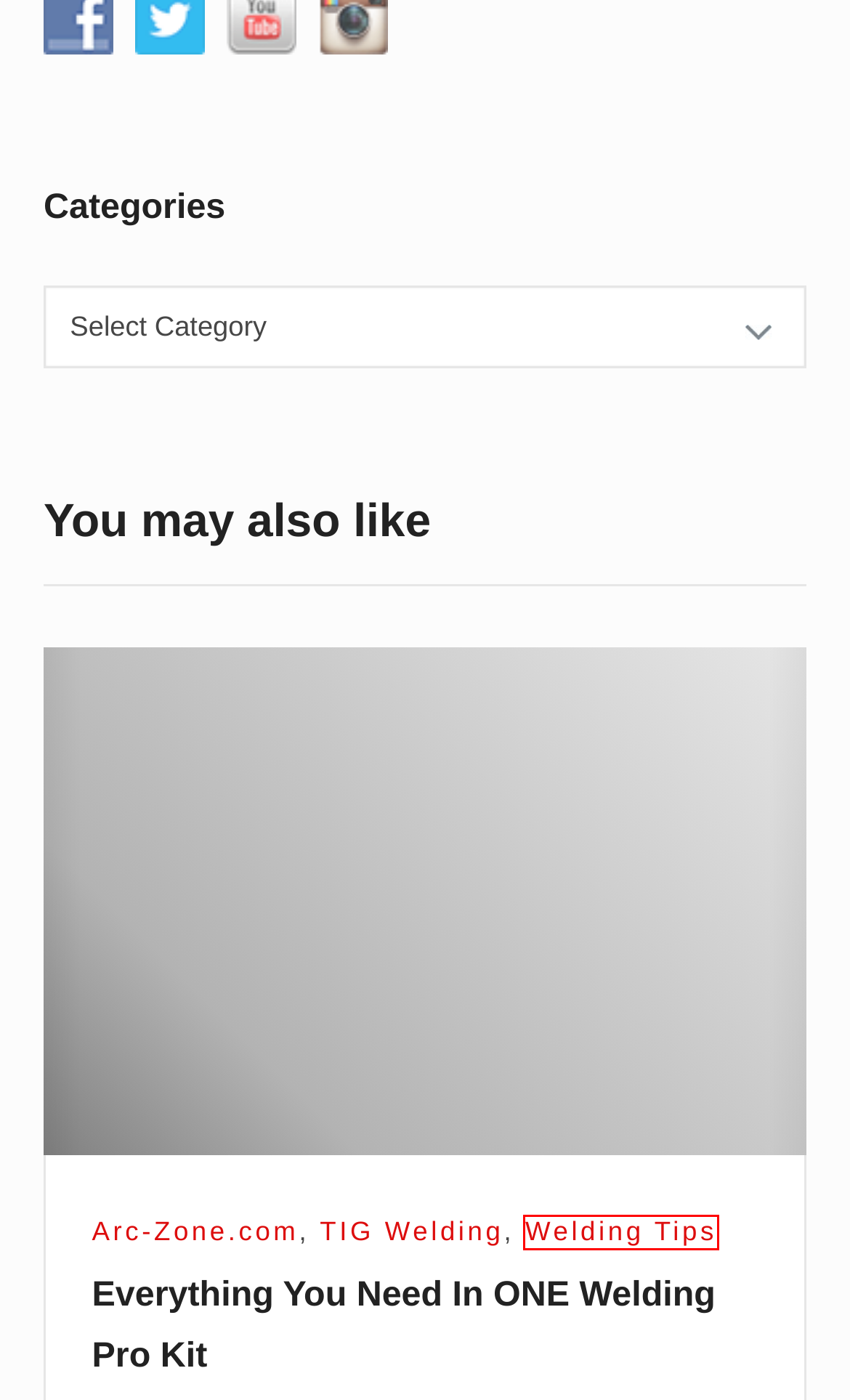Look at the screenshot of a webpage that includes a red bounding box around a UI element. Select the most appropriate webpage description that matches the page seen after clicking the highlighted element. Here are the candidates:
A. Arc-Zone.com - Joe Welder™ Blog
B. Tungsten Electrodes - Joe Welder™ Blog
C. AddToAny - Share
D. Welding Industry - Joe Welder™ Blog
E. Everything You Need In ONE Welding Pro Kit - Joe Welder™ Blog
F. Welding Tips - Joe Welder™ Blog
G. Thunderbowl Raceway – Exciting Sprint Car Racing
H. Page Not Found!

F